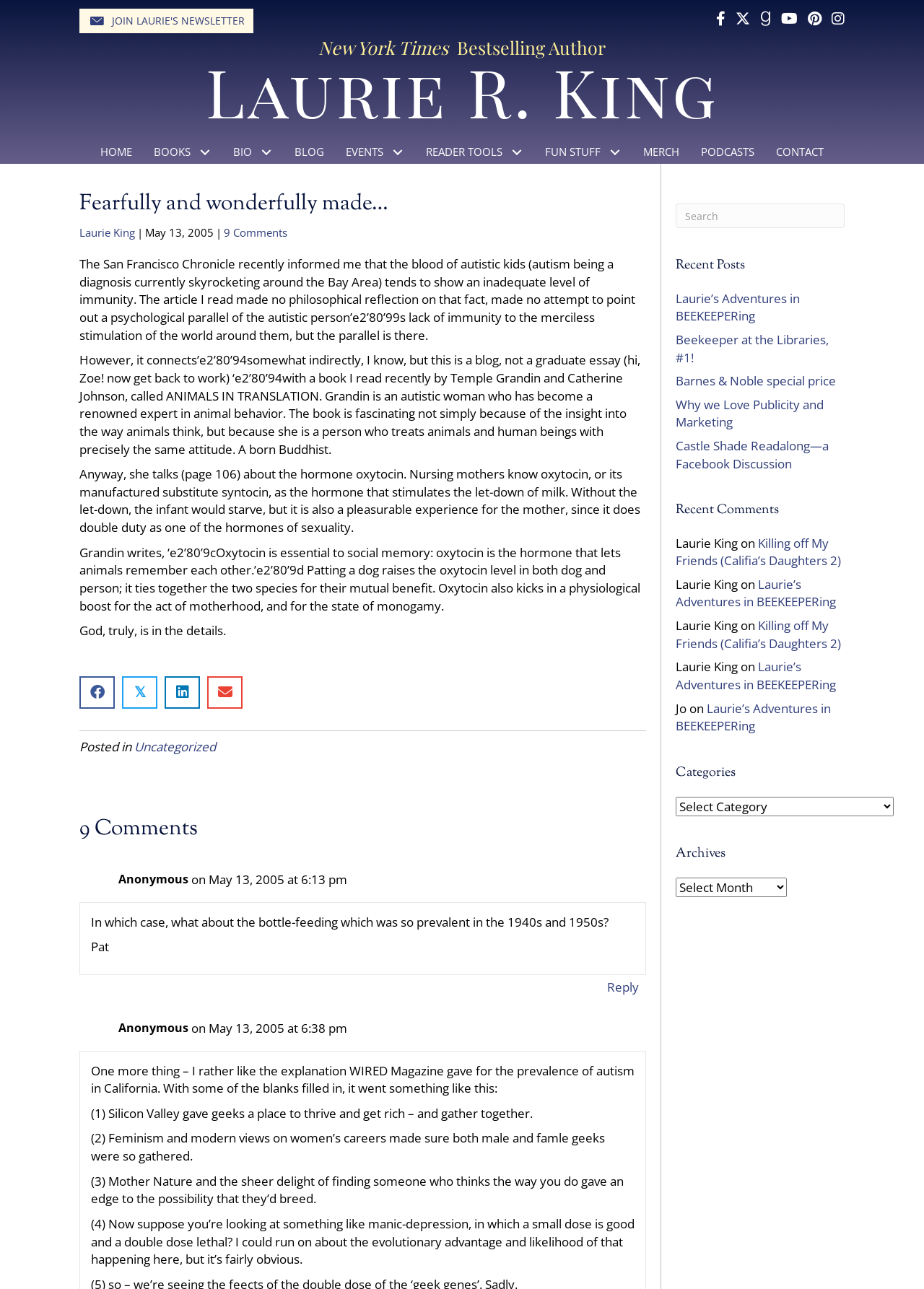Describe in detail what you see on the webpage.

This webpage is a blog post by Laurie R. King, a New York Times bestselling author. At the top of the page, there is a heading with her name and a button to join her newsletter. Below that, there are several links to different sections of her website, including "HOME", "BOOKS", "BIO", "BLOG", "EVENTS", "READER TOOLS", "FUN STUFF", "MERCH", "PODCASTS", and "CONTACT".

The main content of the page is a blog post titled "Fearfully and wonderfully made…", which discusses the author's thoughts on autism, immunity, and a book she read by Temple Grandin and Catherine Johnson. The post is divided into several paragraphs, with some quotes and references to the book.

At the bottom of the post, there are links to share the content on social media platforms, including Facebook, Twitter, LinkedIn, and Email. There is also a section for comments, with nine comments from various users, including Anonymous and Pat.

On the right side of the page, there are three complementary sections. The first section displays a search box and a heading "Recent Posts" with five links to recent blog posts. The second section displays a heading "Recent Comments" with five comments from users, including Laurie King. The third section displays a heading "Categories" with a combobox to select categories, and a heading "Archives" with a combobox to select archives.

Overall, the webpage has a simple and clean design, with a focus on the blog post and easy navigation to other sections of the website.